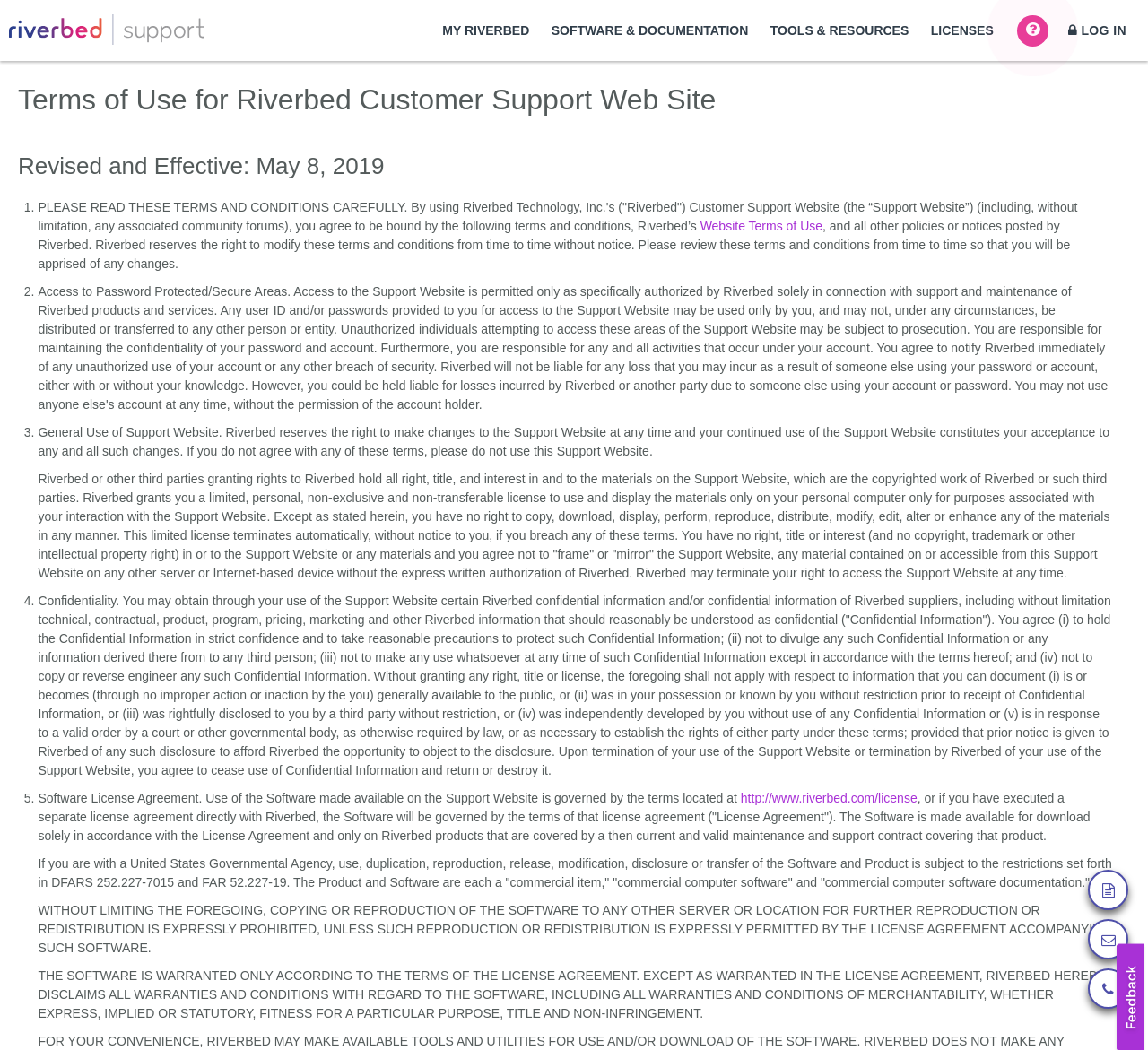Determine the main heading text of the webpage.

Getting Started with Riverbed Support